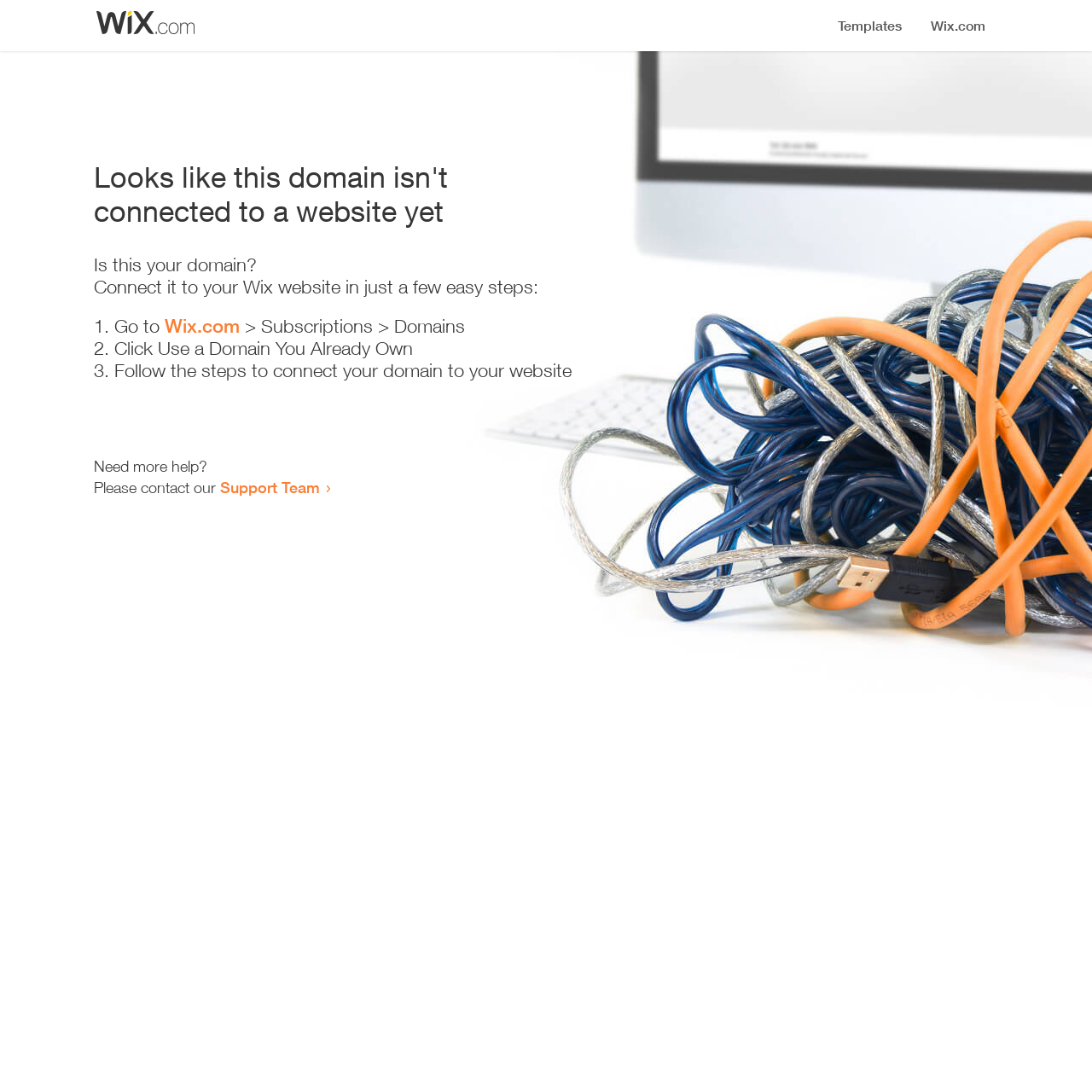What is the current state of the website?
Refer to the image and provide a one-word or short phrase answer.

Error